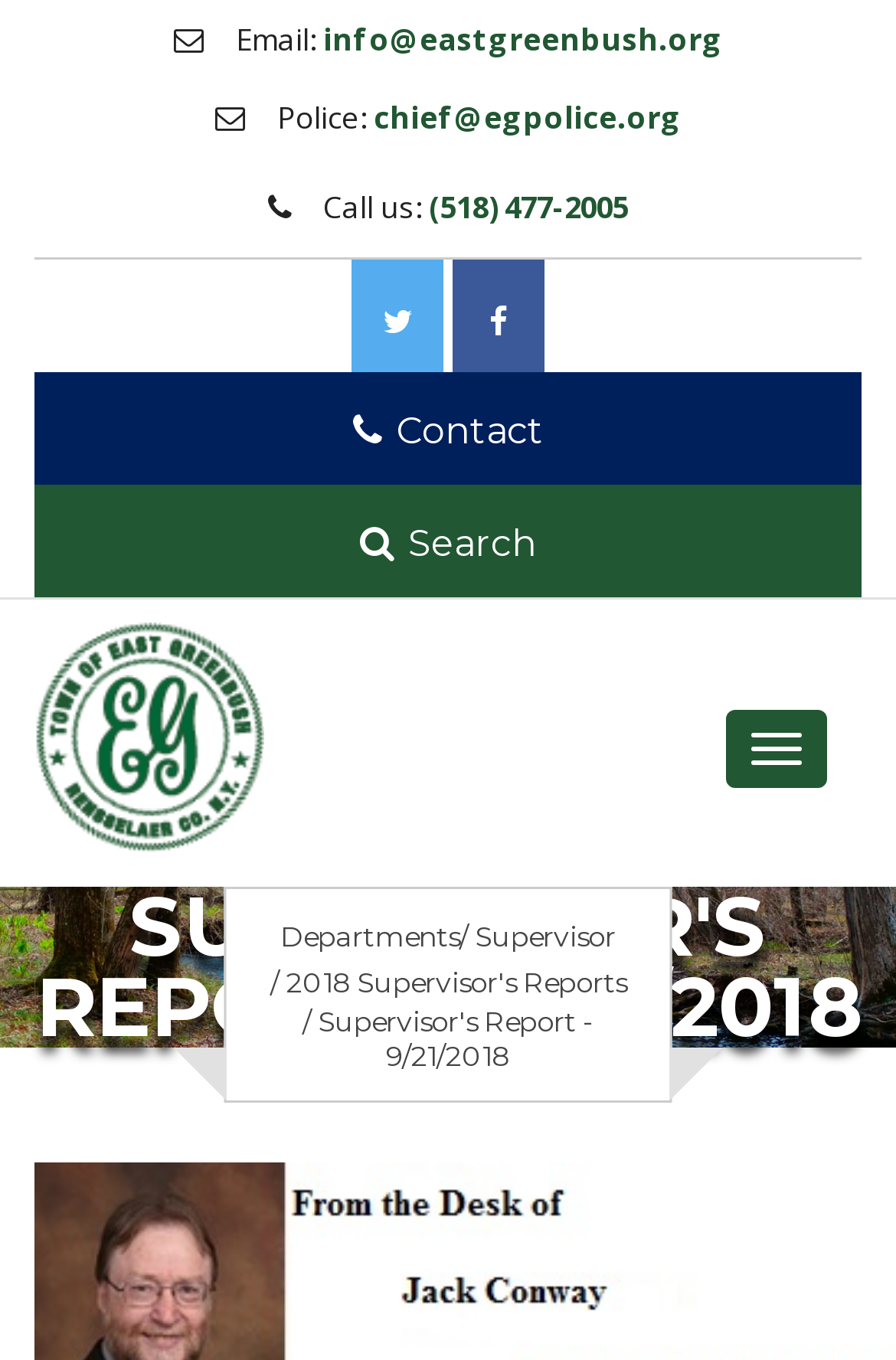What is the title of the report?
Analyze the screenshot and provide a detailed answer to the question.

I found the title of the report by looking at the heading element which contains the text 'SUPERVISOR'S REPORT - 9/21/2018'.